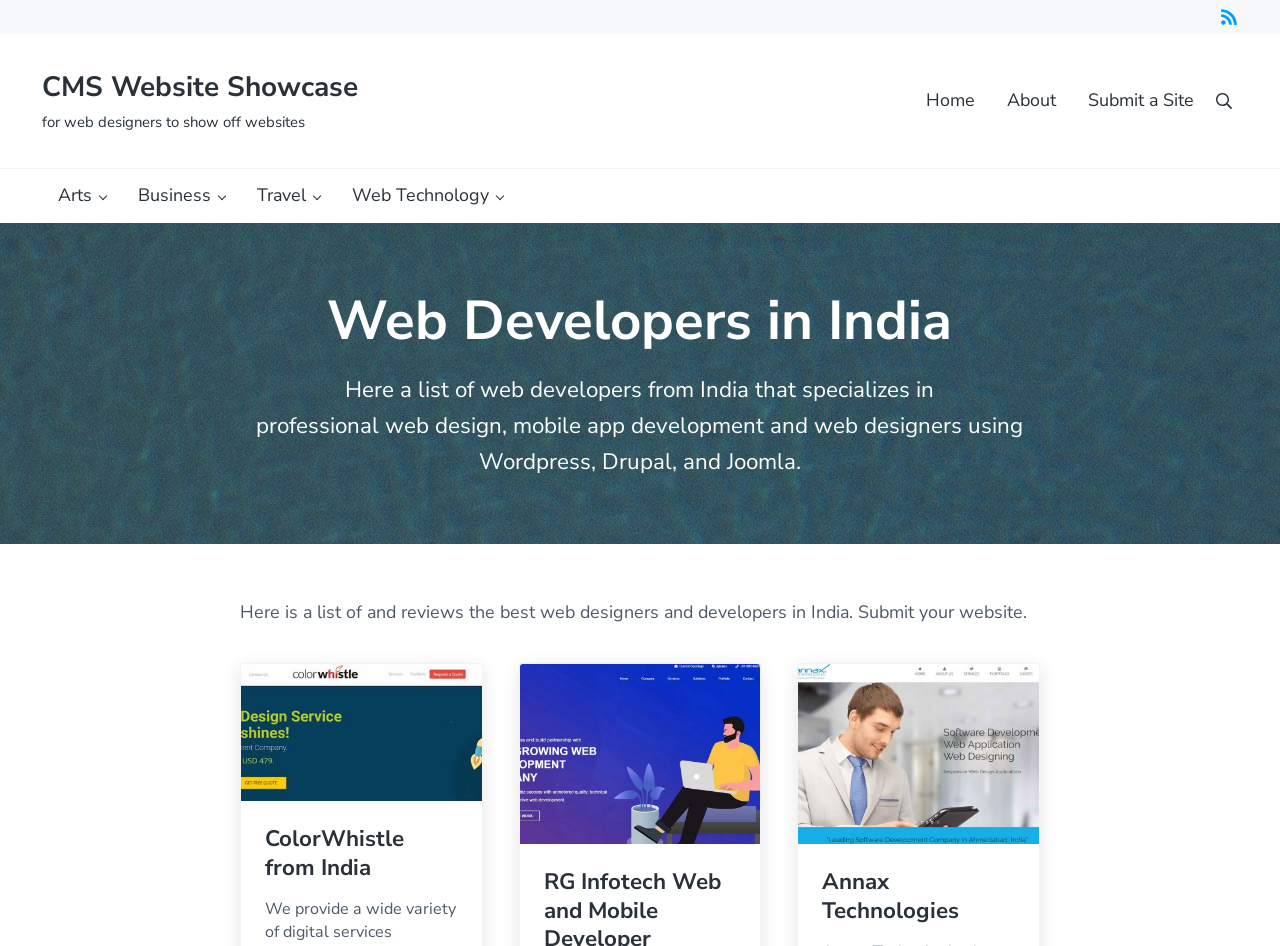Extract the main heading text from the webpage.

Web Developers in India